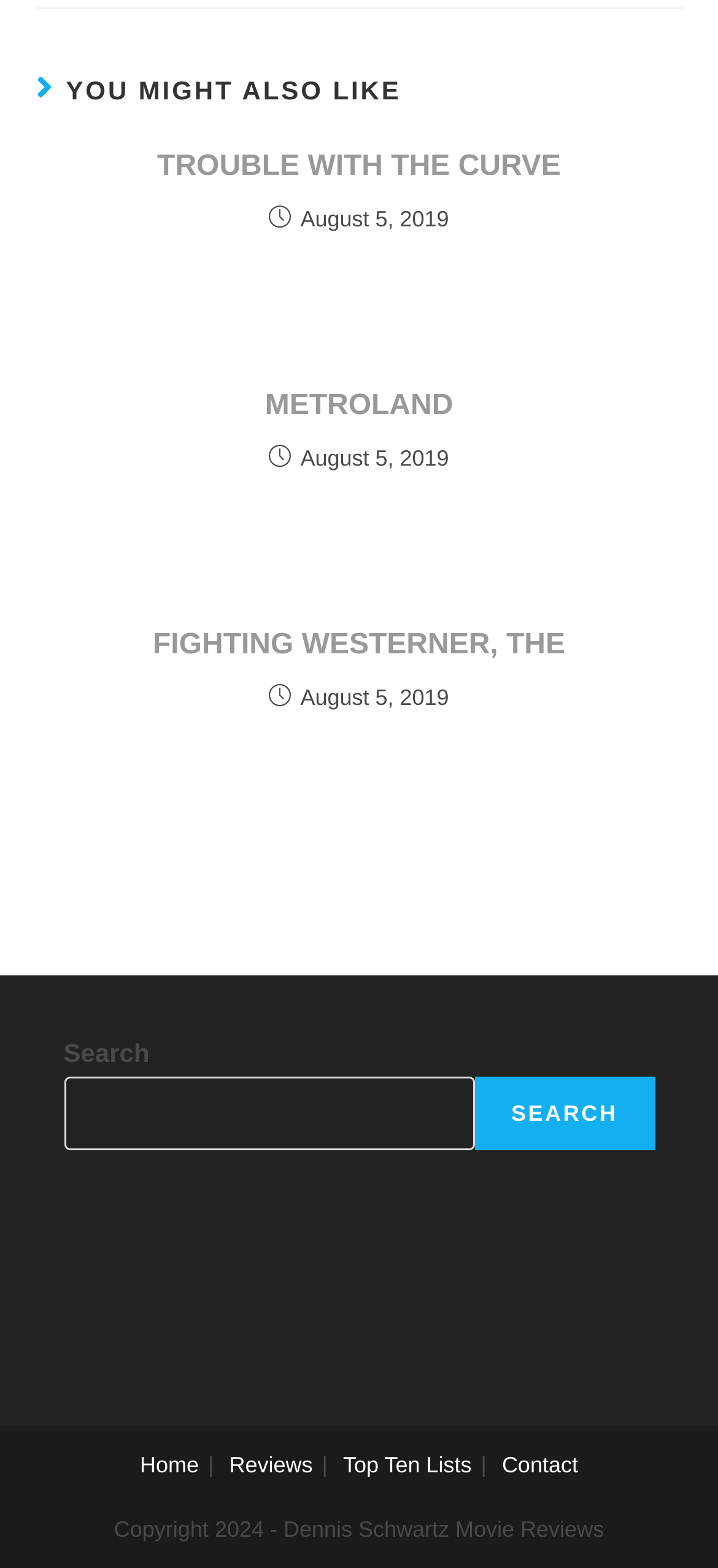Identify the bounding box coordinates for the region of the element that should be clicked to carry out the instruction: "Contact the website". The bounding box coordinates should be four float numbers between 0 and 1, i.e., [left, top, right, bottom].

[0.699, 0.926, 0.805, 0.943]